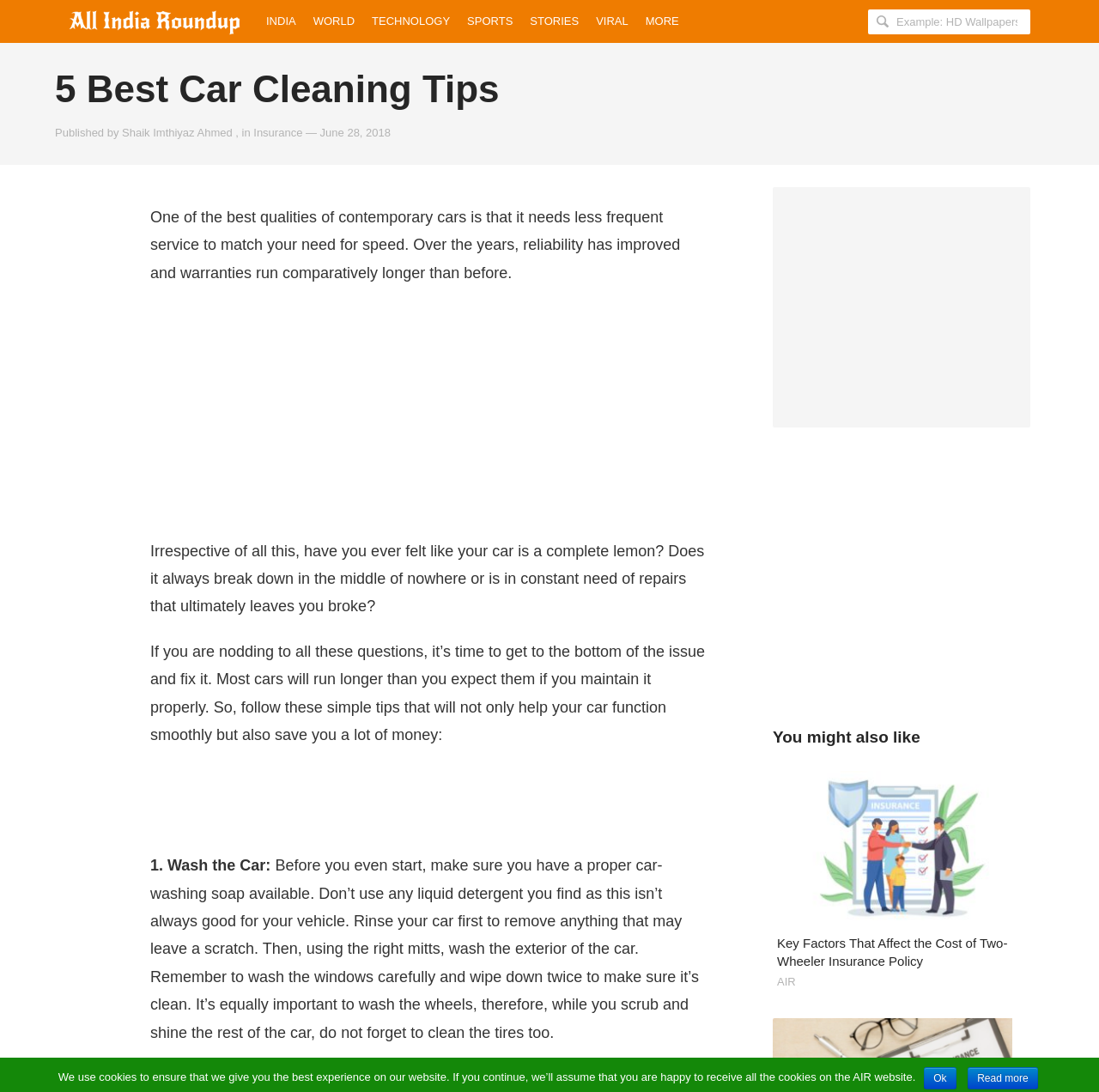Kindly determine the bounding box coordinates for the area that needs to be clicked to execute this instruction: "Check out the related articles".

[0.703, 0.665, 0.938, 0.686]